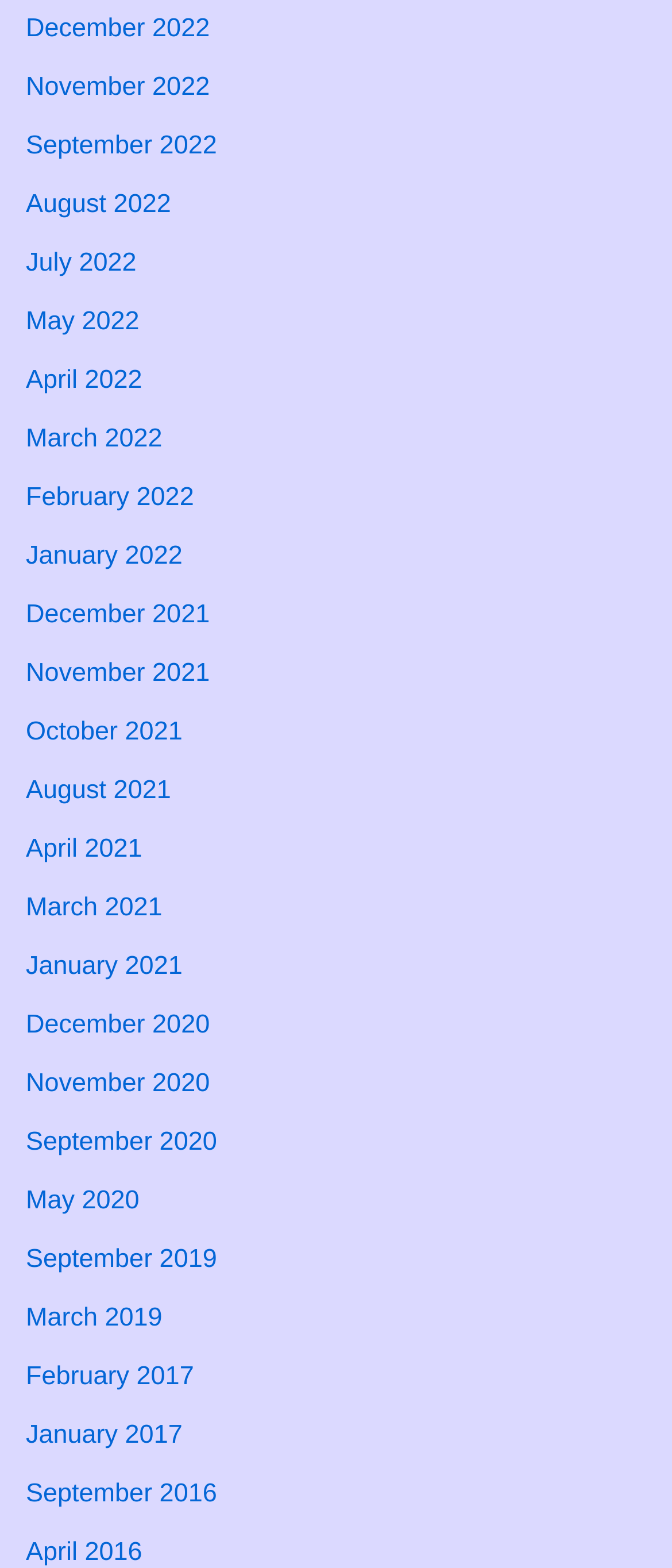Given the webpage screenshot, identify the bounding box of the UI element that matches this description: "November 2021".

[0.038, 0.42, 0.312, 0.439]